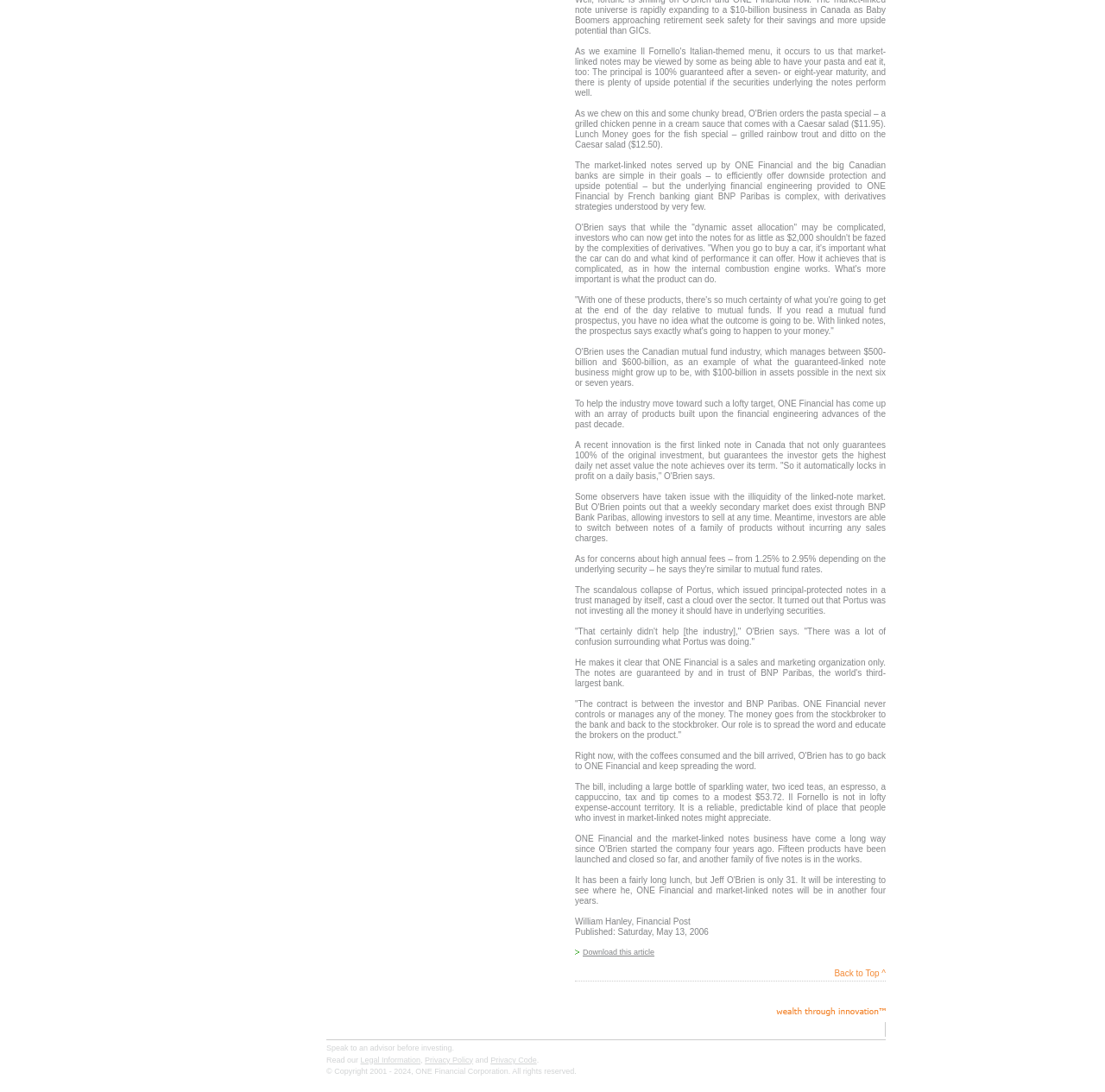Identify the bounding box coordinates for the UI element mentioned here: "Legal Information". Provide the coordinates as four float values between 0 and 1, i.e., [left, top, right, bottom].

[0.326, 0.966, 0.381, 0.974]